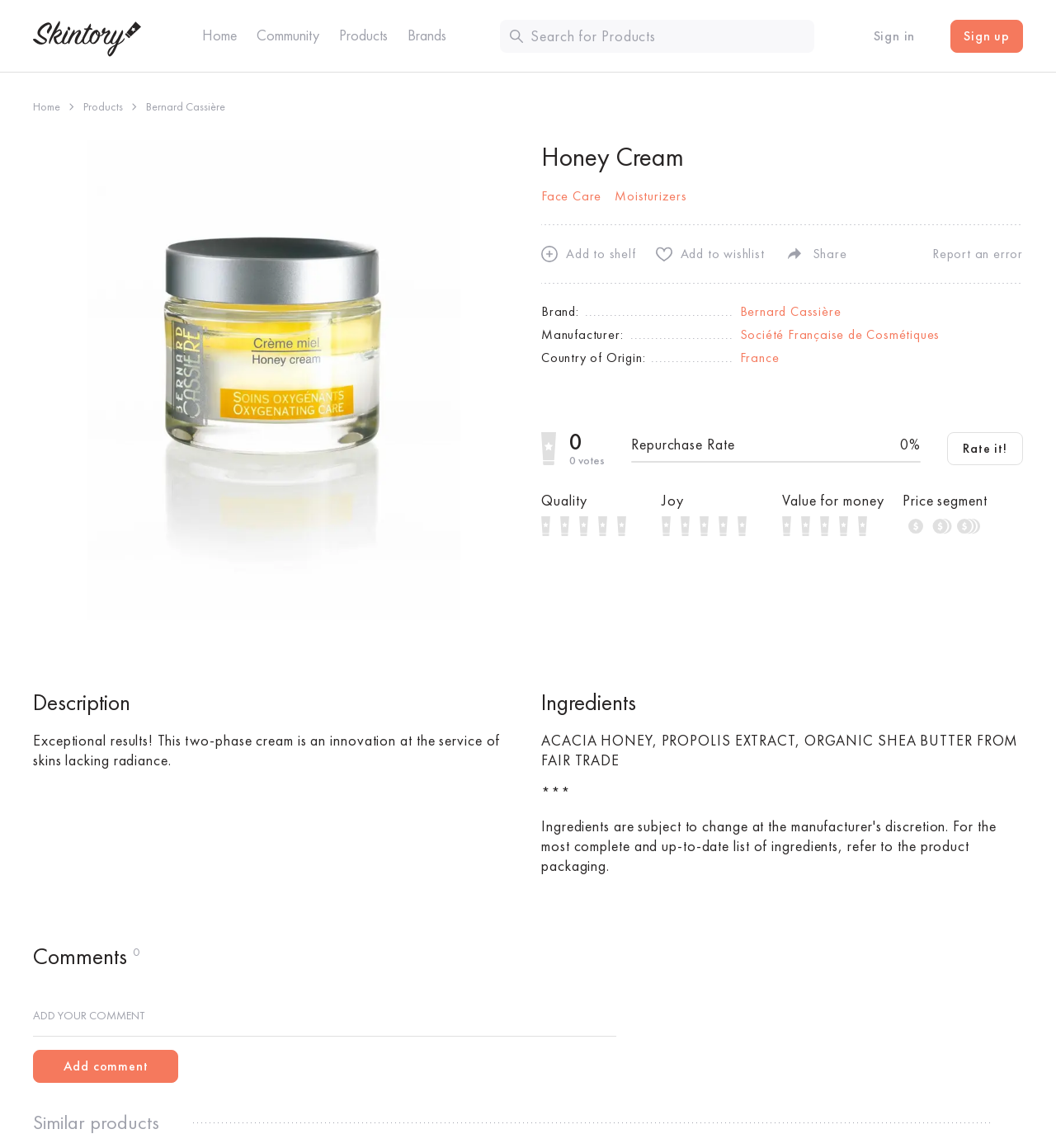Please specify the bounding box coordinates of the region to click in order to perform the following instruction: "Visit the 'About Us' page".

None